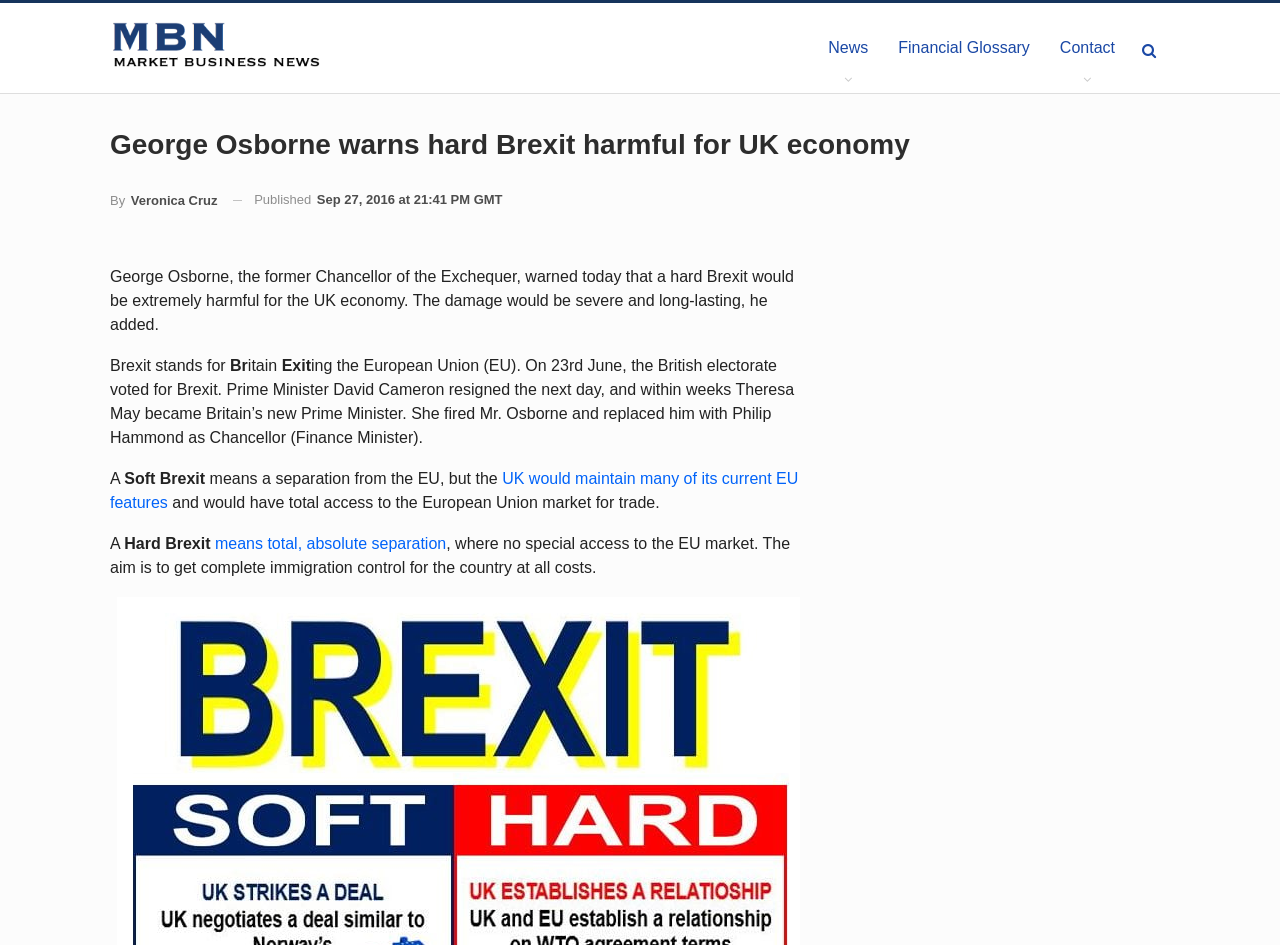Generate the text content of the main heading of the webpage.

George Osborne warns hard Brexit harmful for UK economy